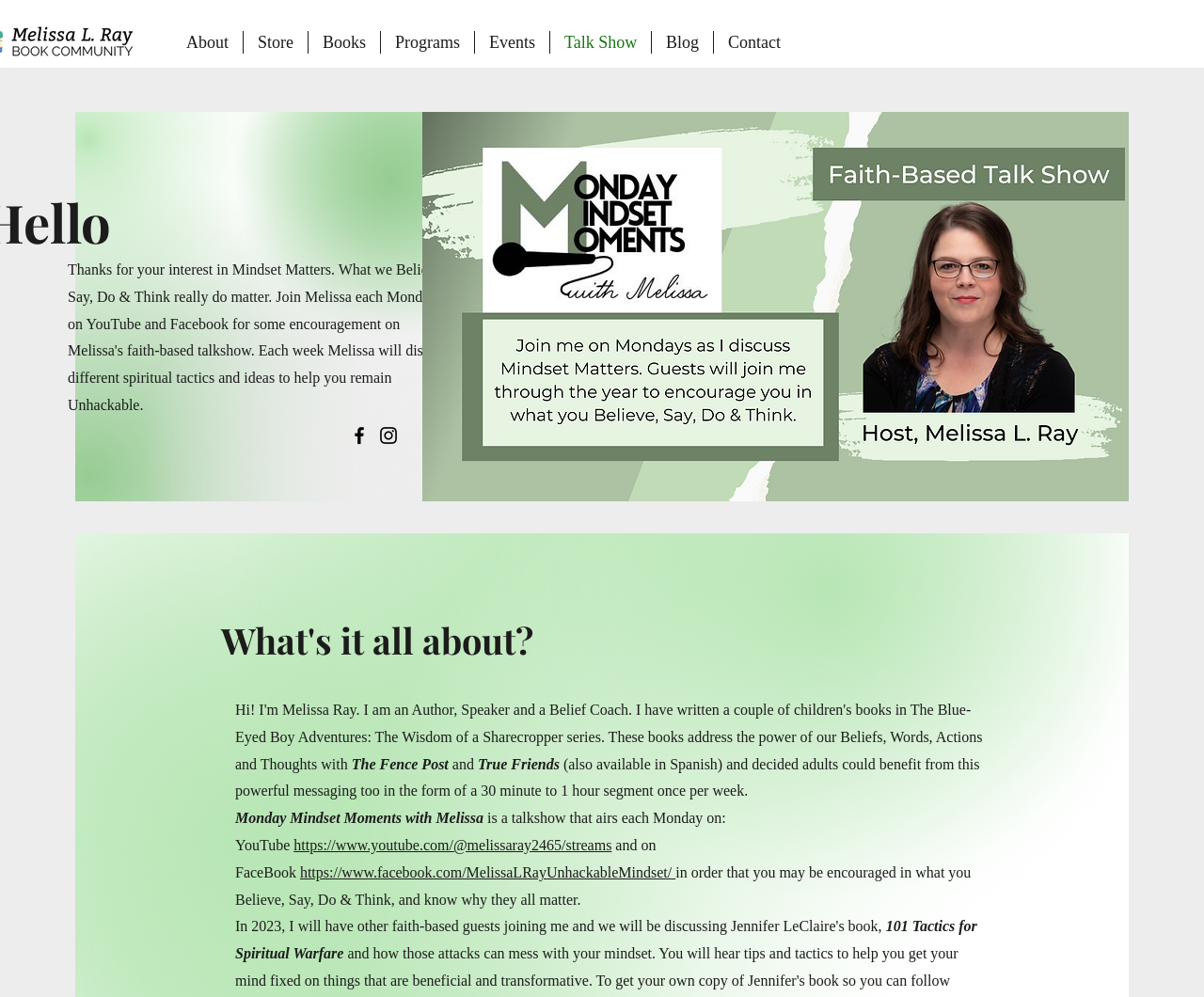Provide a brief response in the form of a single word or phrase:
What is the topic of the talk show?

Spiritual Warfare